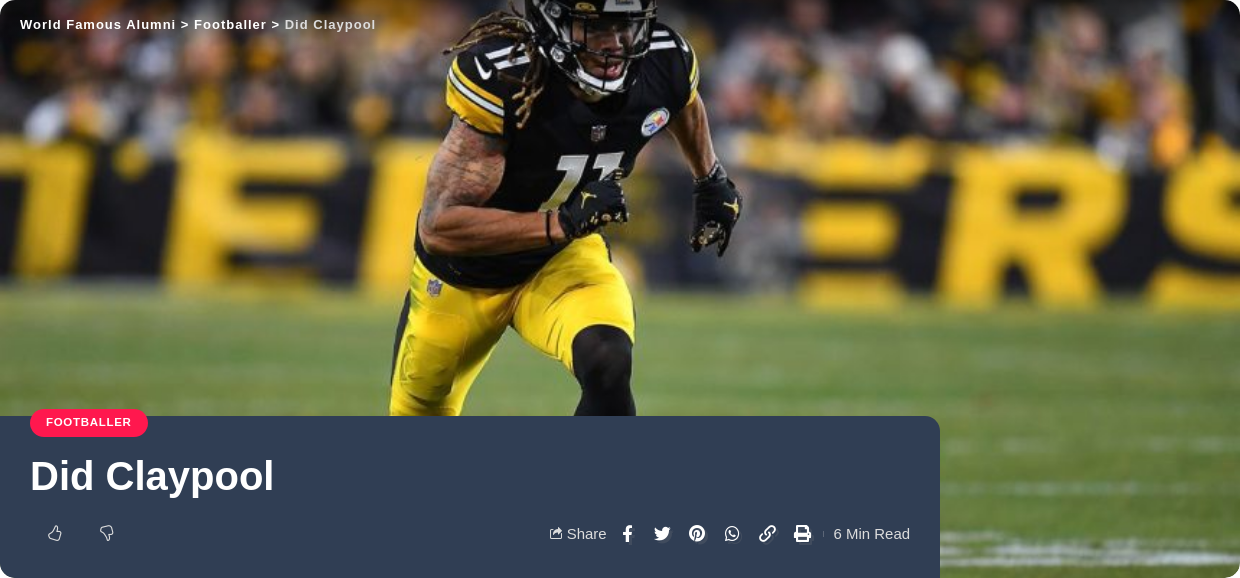Provide a one-word or short-phrase answer to the question:
What is the background of the image?

a blurred crowd